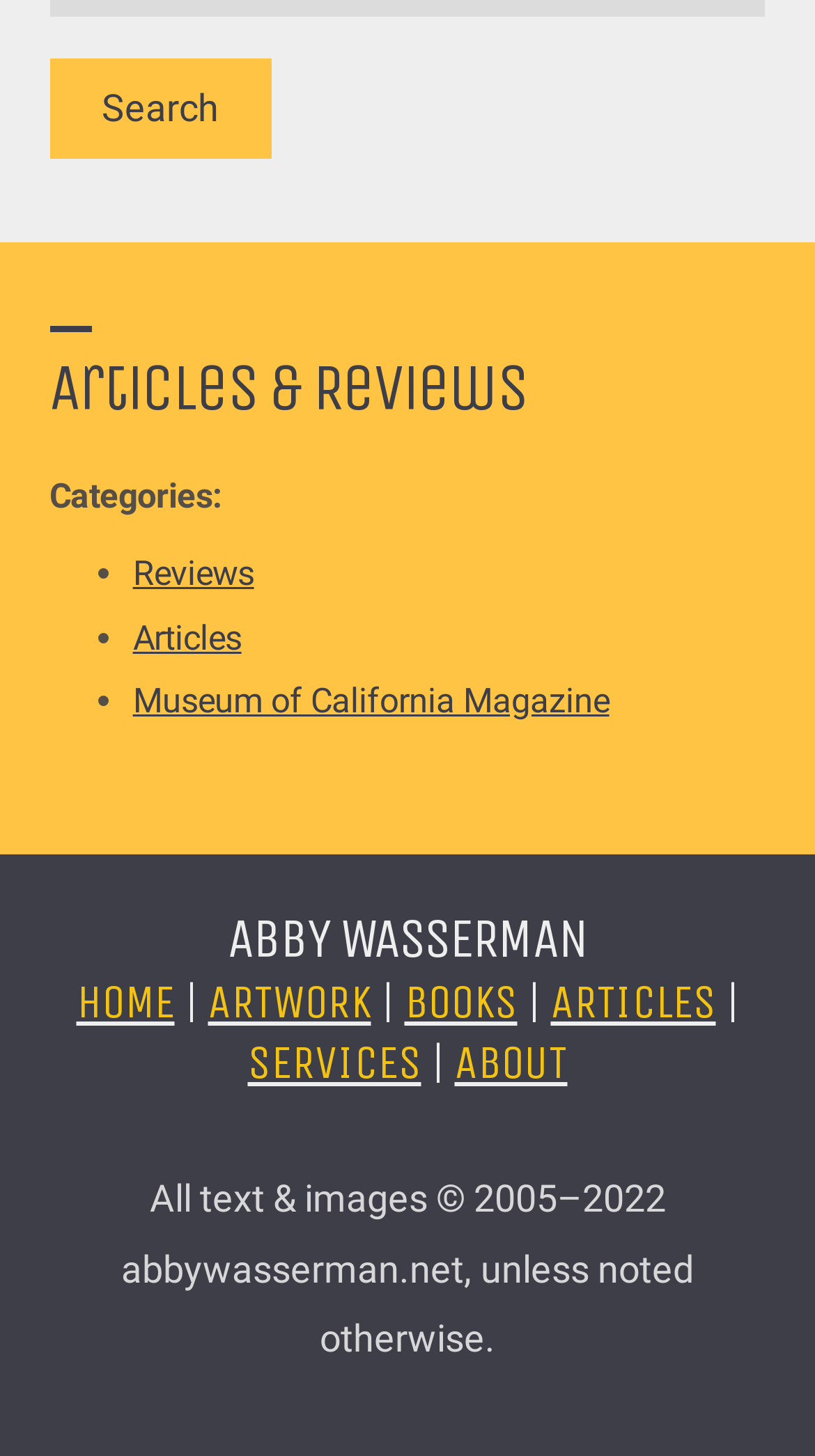What are the categories listed on the webpage?
Using the screenshot, give a one-word or short phrase answer.

Reviews, Articles, Museum of California Magazine